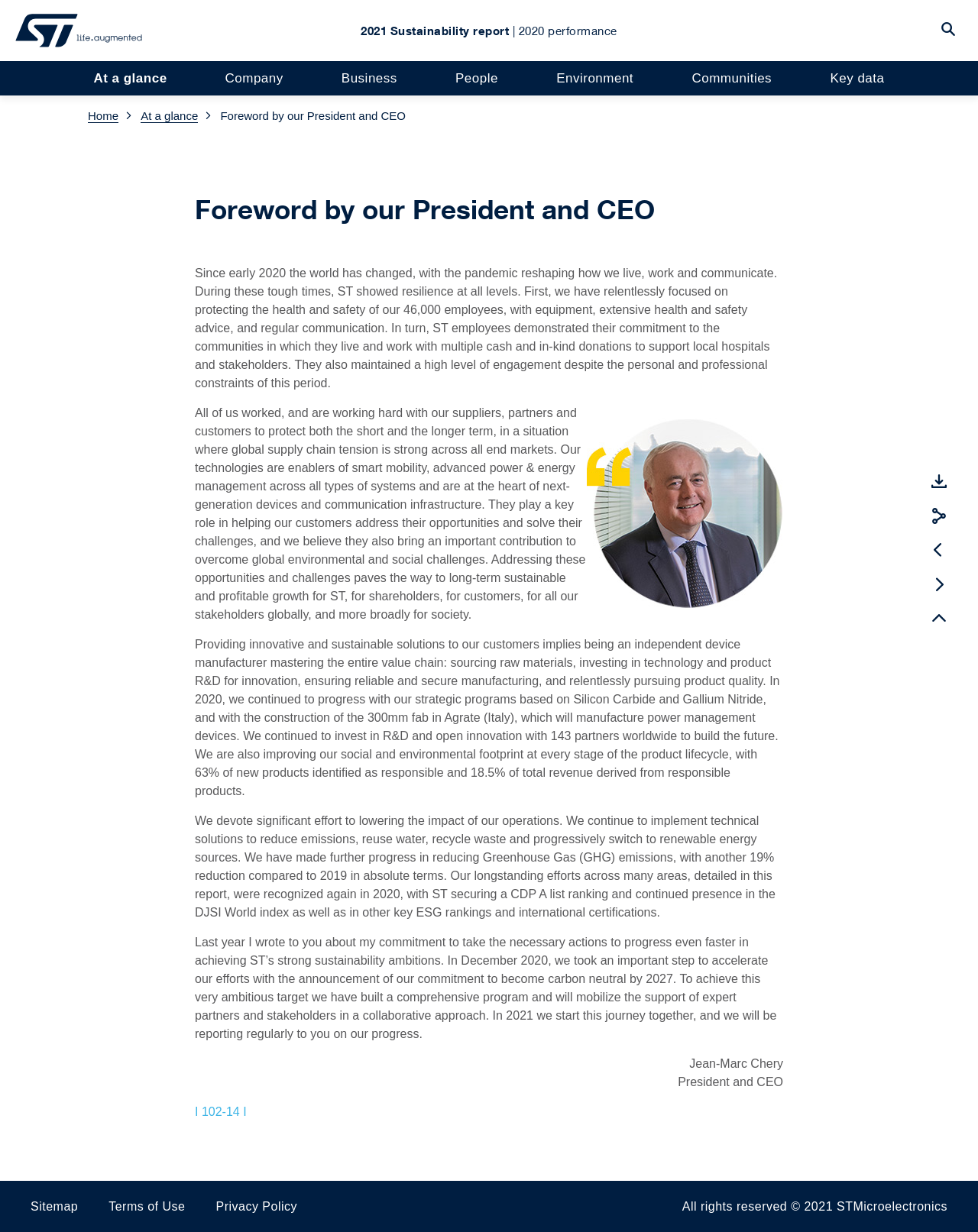Provide the bounding box coordinates of the HTML element this sentence describes: "Company". The bounding box coordinates consist of four float numbers between 0 and 1, i.e., [left, top, right, bottom].

[0.205, 0.05, 0.315, 0.077]